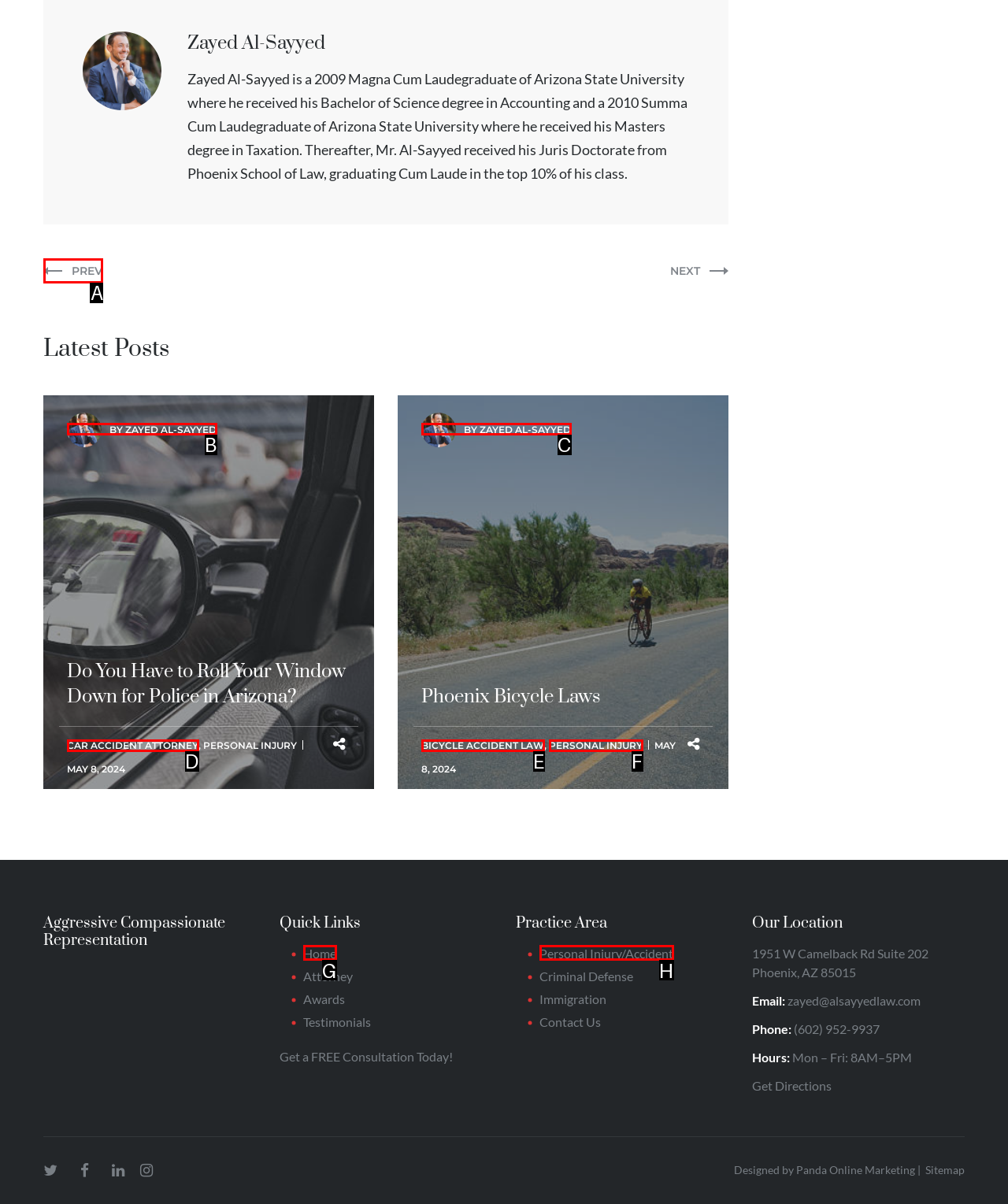Determine the correct UI element to click for this instruction: Click on the 'PREV' link. Respond with the letter of the chosen element.

A